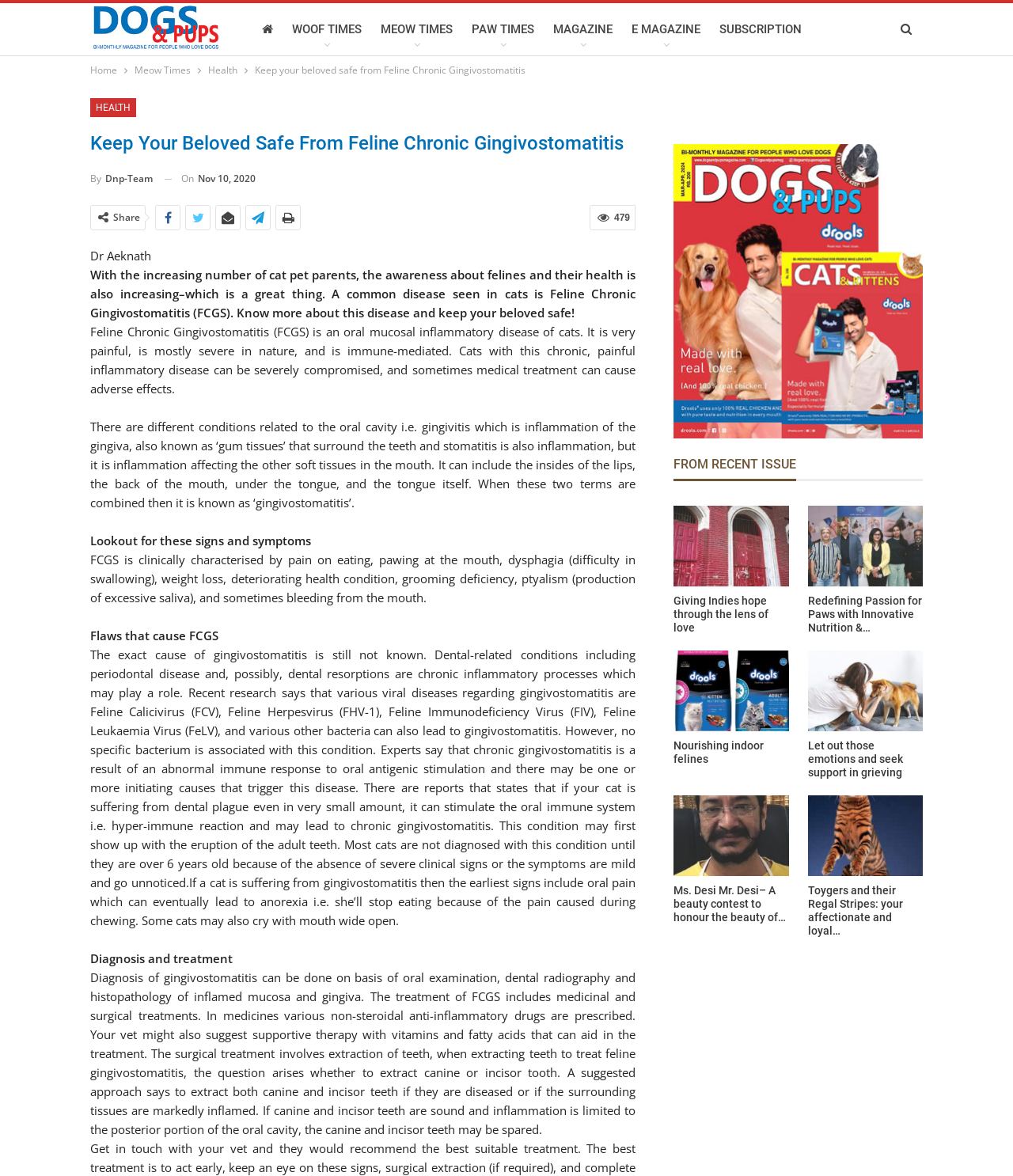What is the date of the article?
Make sure to answer the question with a detailed and comprehensive explanation.

The date of the article can be found below the title of the article, where it says 'On Nov 10, 2020'.